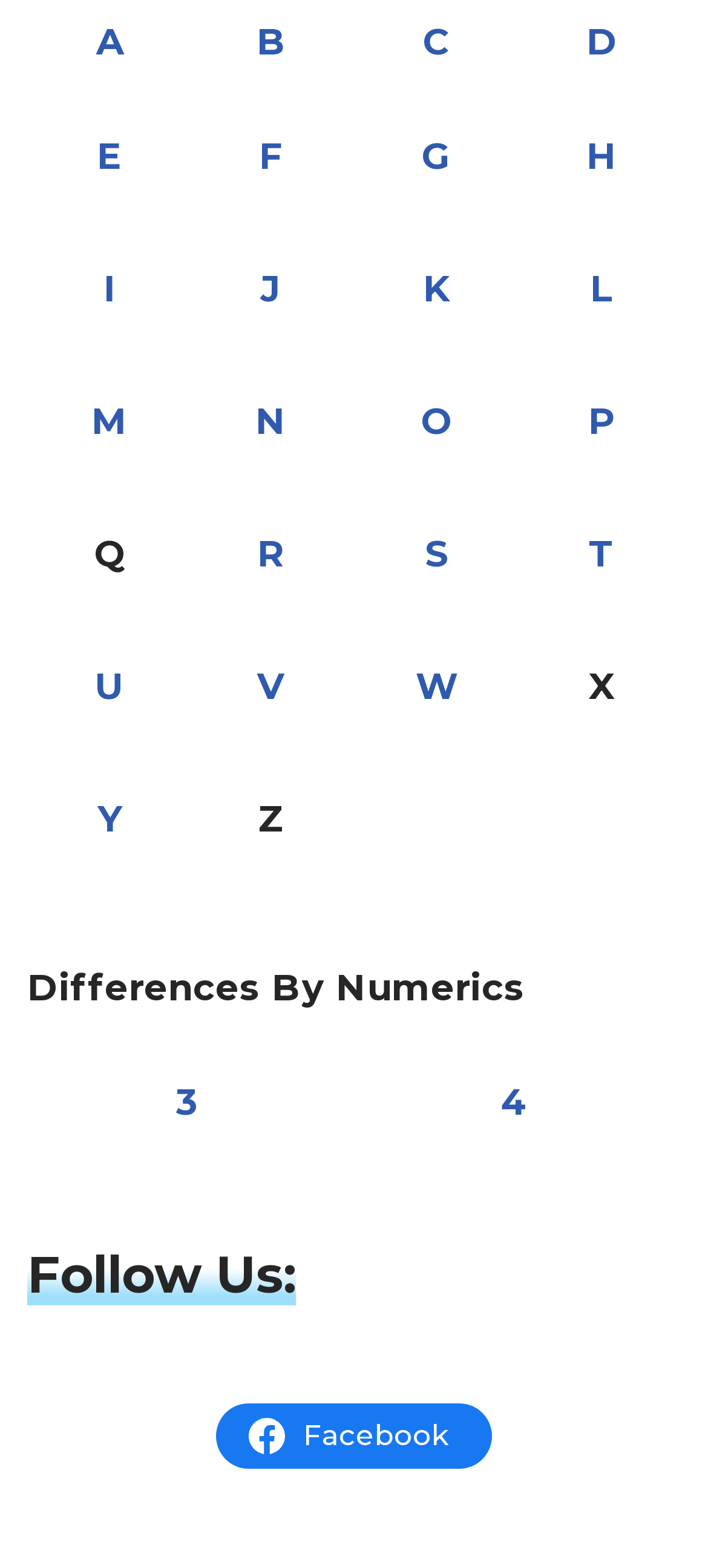Please reply to the following question using a single word or phrase: 
How many grid cells are in the third row?

4